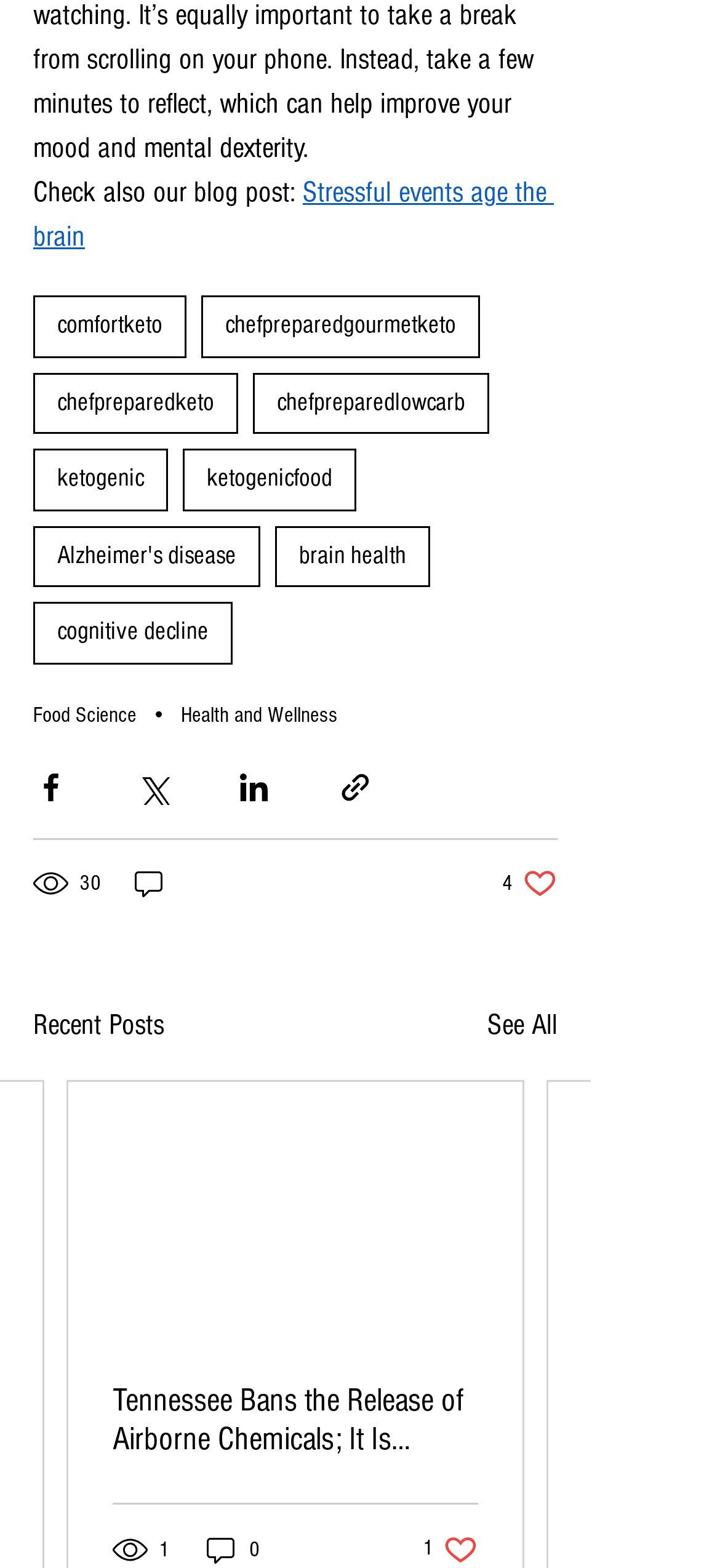How many views does the second recent post have?
Answer the question in a detailed and comprehensive manner.

I found the generic element with text '1 view' under the second recent post, which indicates that the post has 1 view.